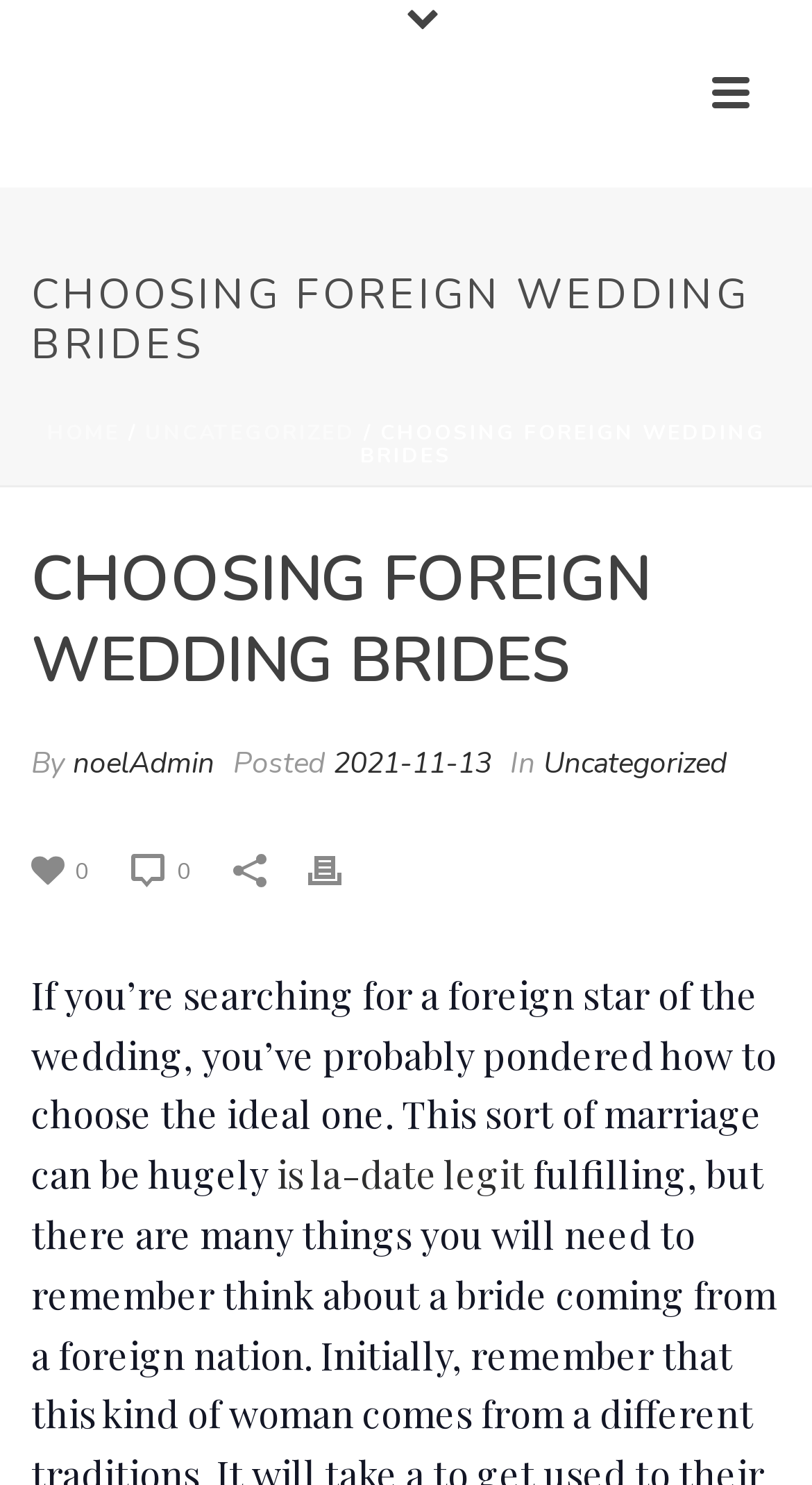Please determine the bounding box coordinates of the clickable area required to carry out the following instruction: "Visit the author's page". The coordinates must be four float numbers between 0 and 1, represented as [left, top, right, bottom].

[0.09, 0.501, 0.264, 0.527]